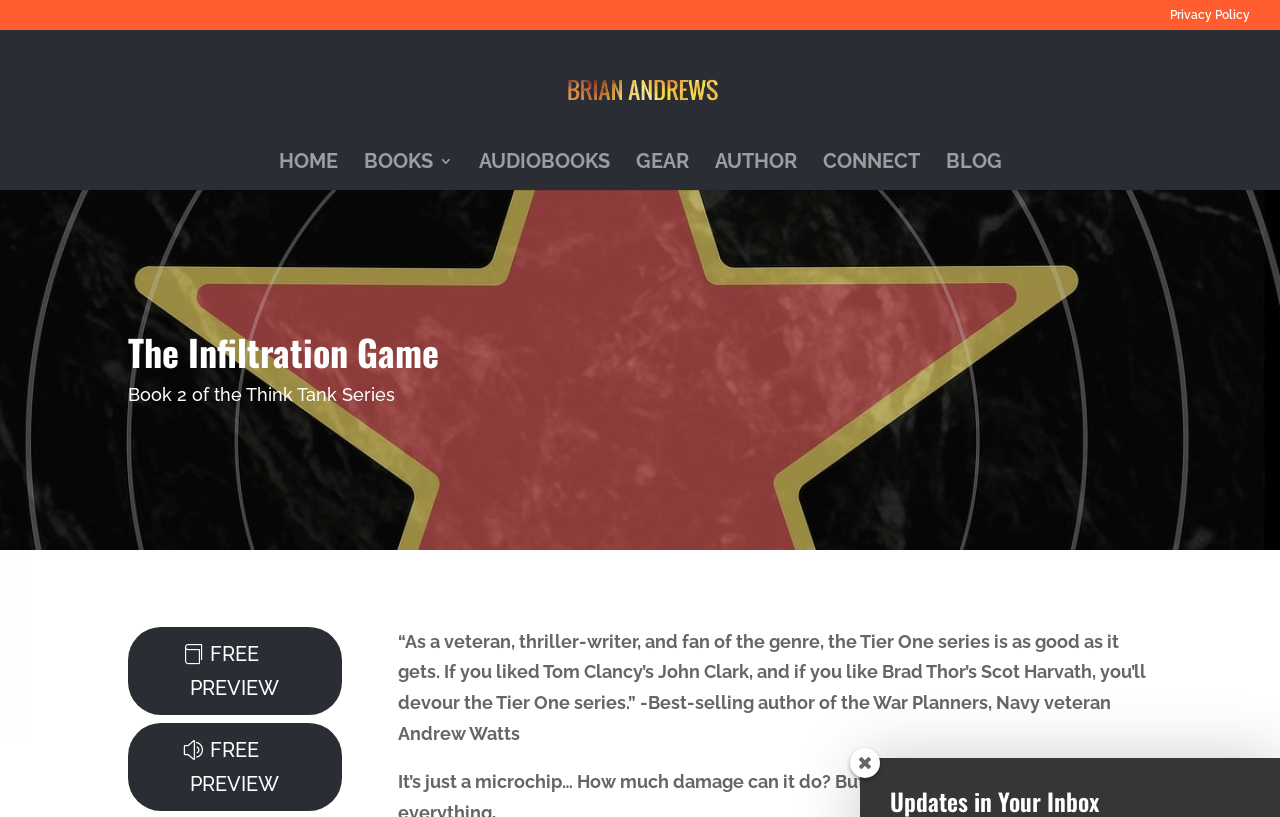What is the text of the webpage's headline?

The Infiltration Game